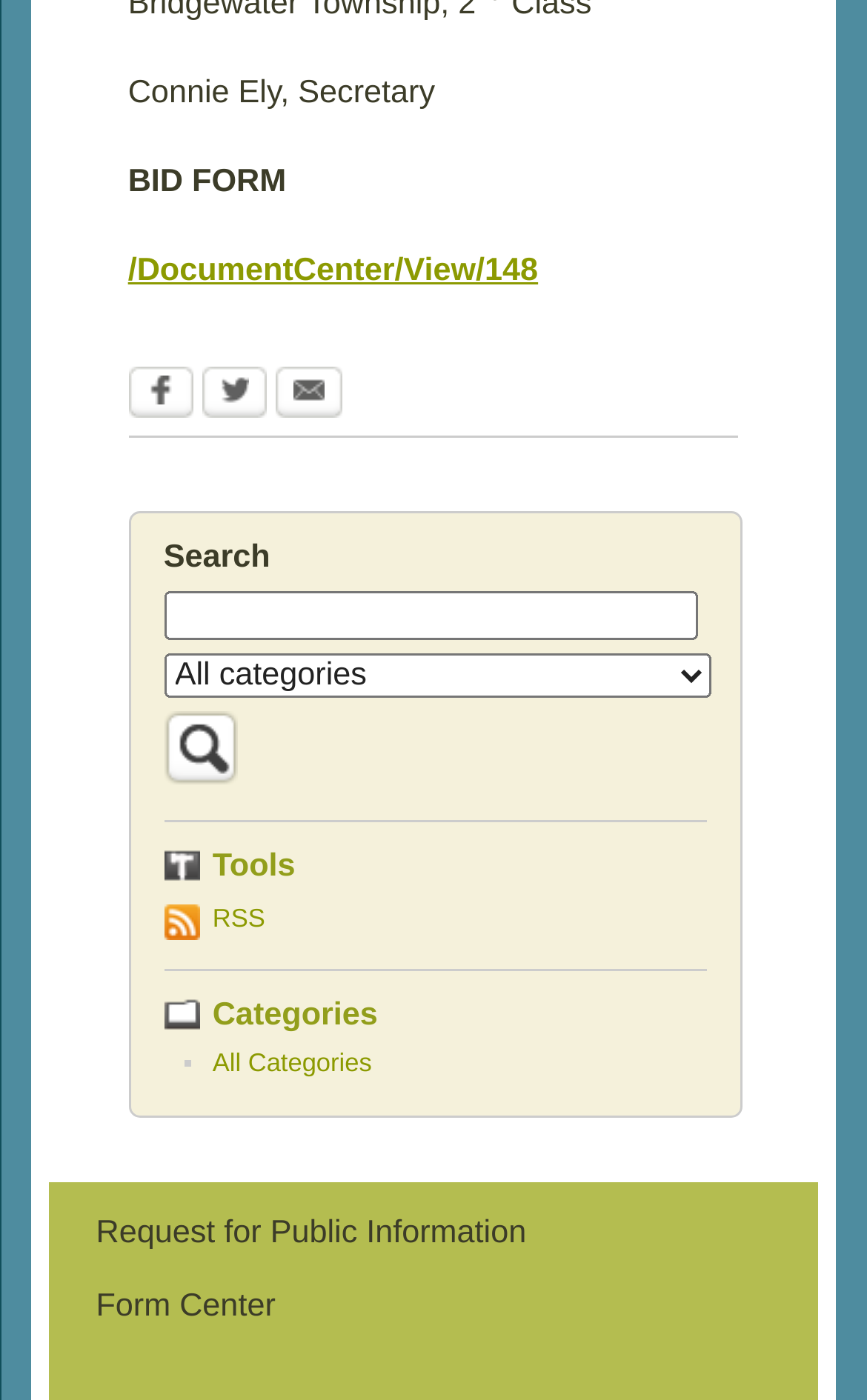Identify the bounding box coordinates for the UI element mentioned here: "Request for Public Information". Provide the coordinates as four float values between 0 and 1, i.e., [left, top, right, bottom].

[0.074, 0.856, 0.926, 0.909]